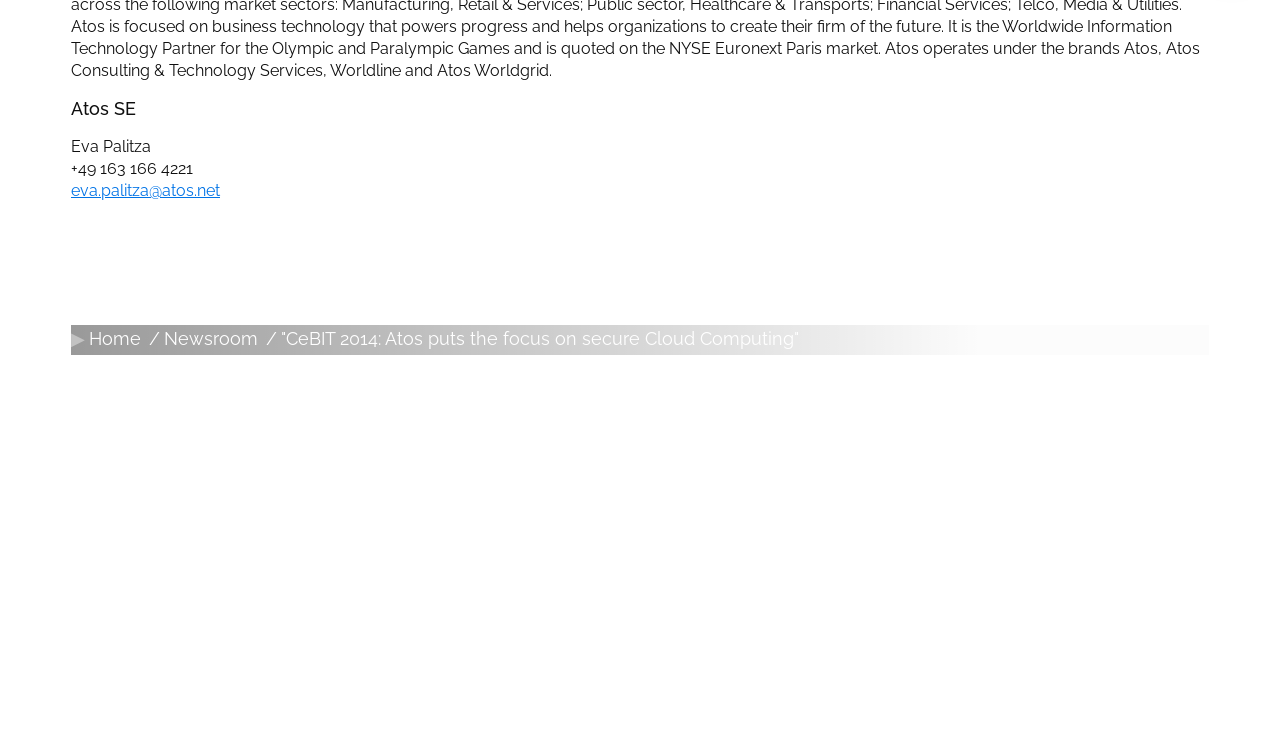What is the topic of the 'CeBIT 2014' news article?
Answer the question in as much detail as possible.

The 'CeBIT 2014' news article is located in the 'Newsroom' section, and its topic is 'Atos puts the focus on secure Cloud Computing'.